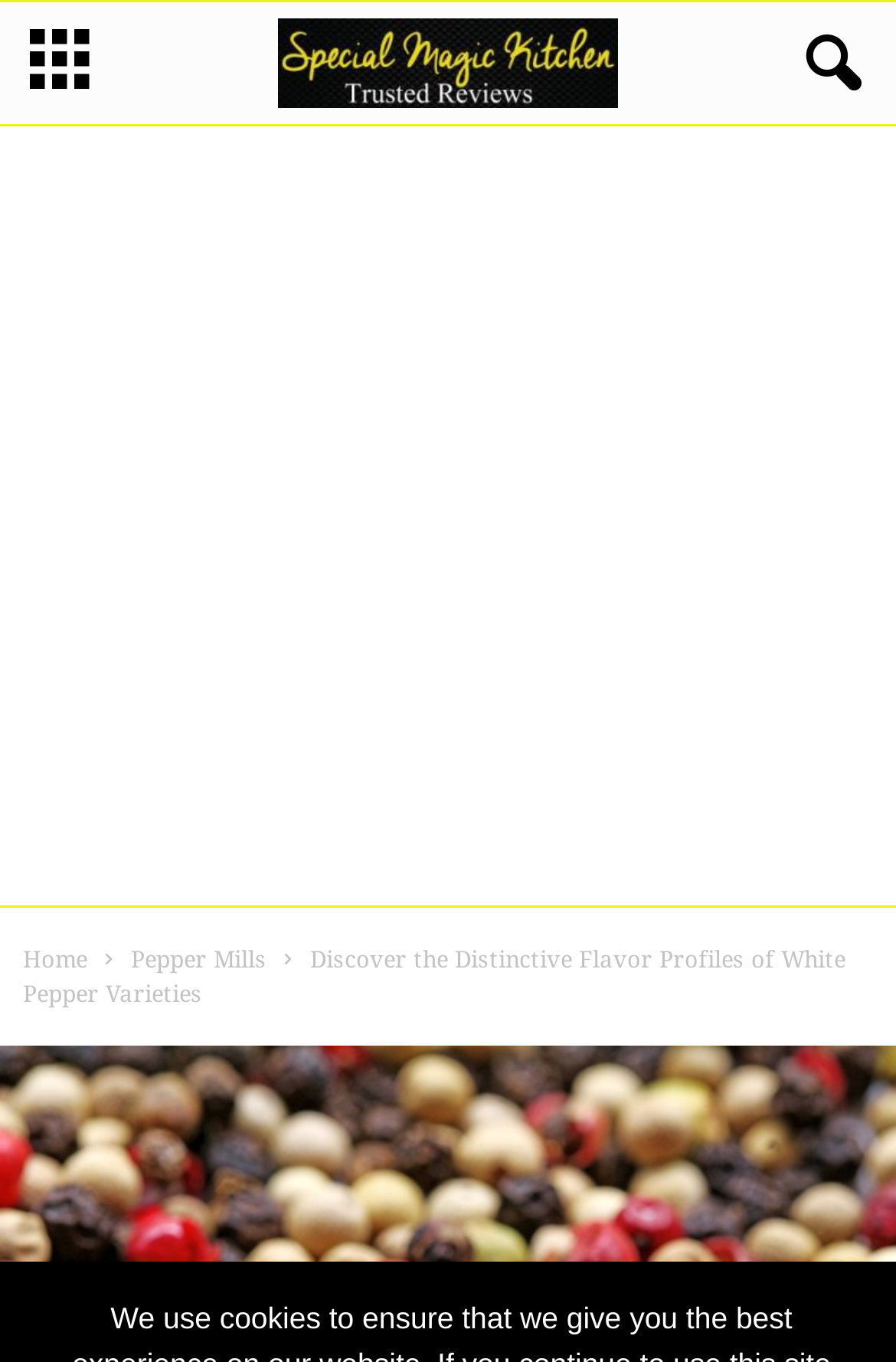Find the coordinates for the bounding box of the element with this description: "aria-label="mobile-toggle"".

[0.0, 0.002, 0.136, 0.091]